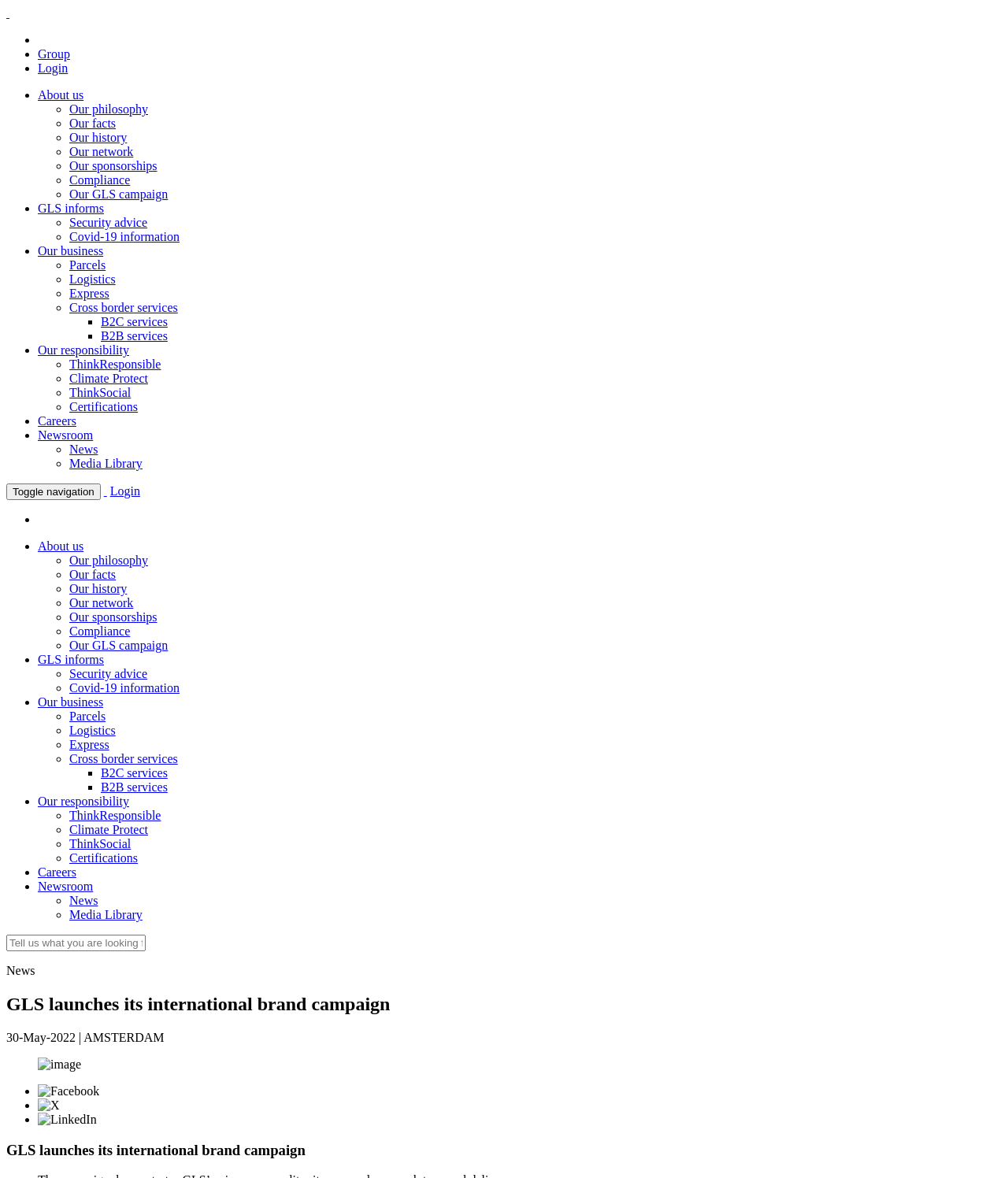Please identify the bounding box coordinates of the element's region that needs to be clicked to fulfill the following instruction: "View Our philosophy". The bounding box coordinates should consist of four float numbers between 0 and 1, i.e., [left, top, right, bottom].

[0.069, 0.087, 0.147, 0.098]